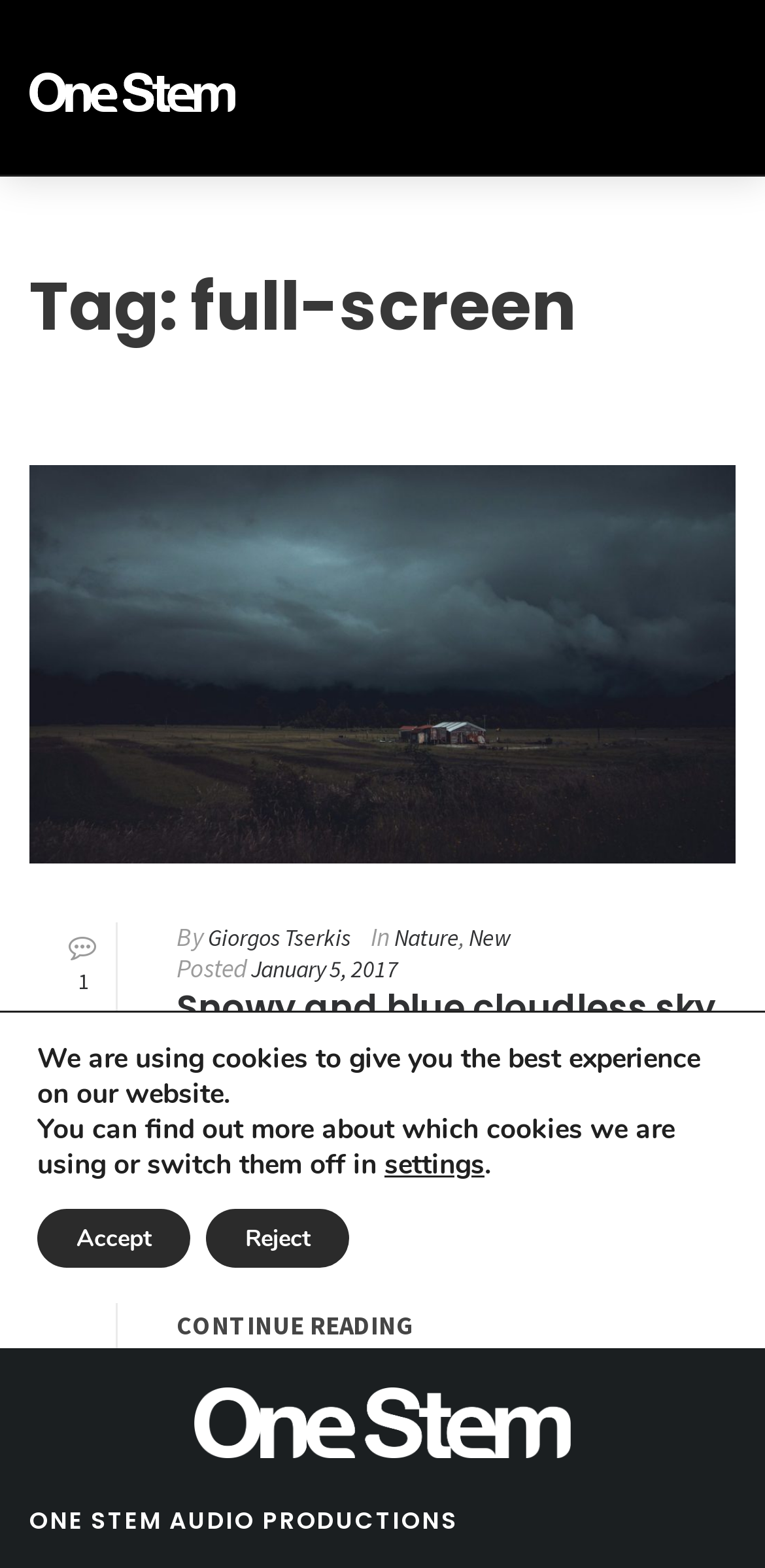Please find the bounding box coordinates of the element that must be clicked to perform the given instruction: "Continue reading the article". The coordinates should be four float numbers from 0 to 1, i.e., [left, top, right, bottom].

[0.231, 0.833, 0.541, 0.858]